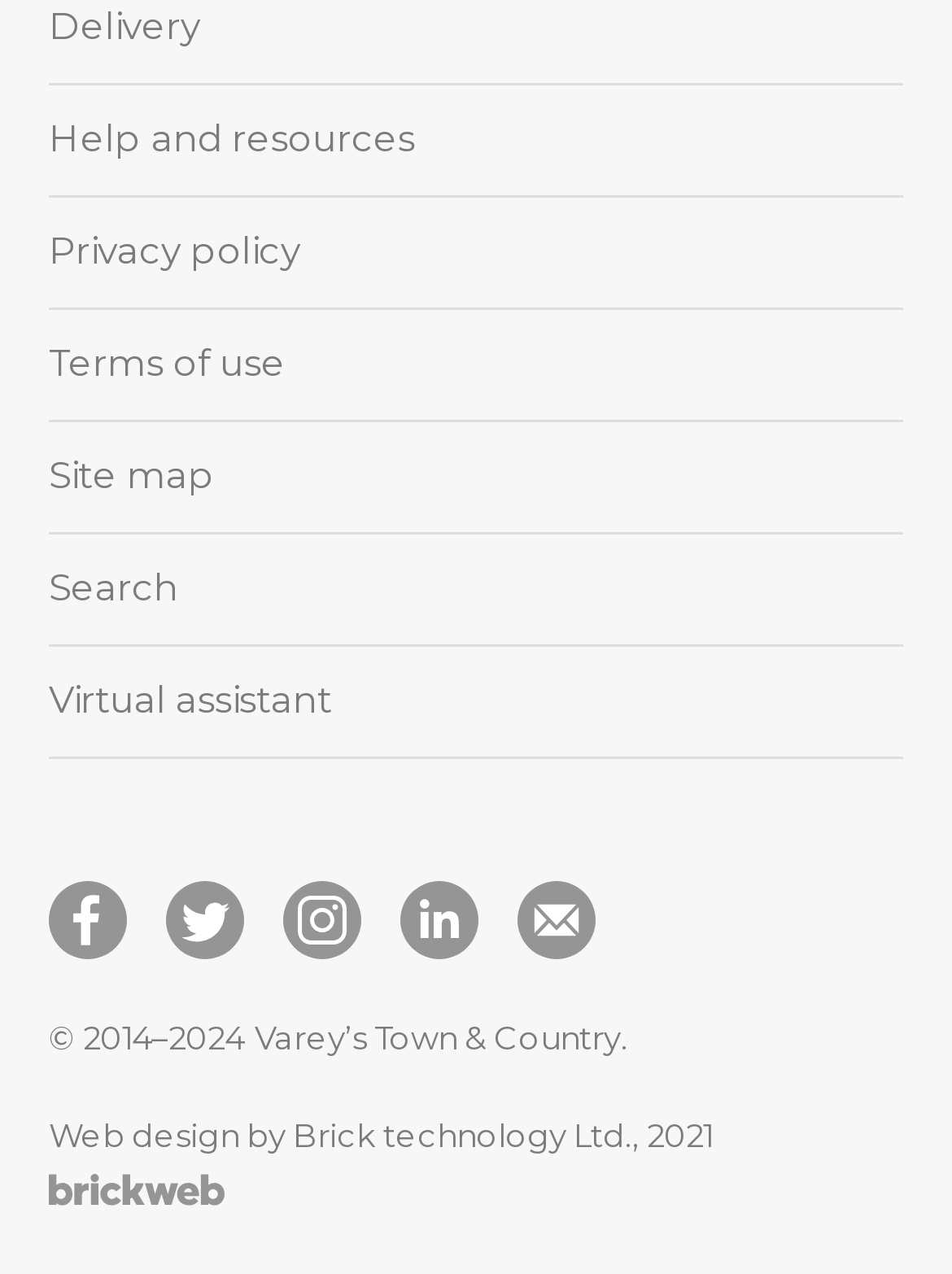What is the year of the copyright?
Answer the question with a detailed explanation, including all necessary information.

I looked at the StaticText element with the content '© 2014–2024' and found that the year of the copyright is from 2014 to 2024.